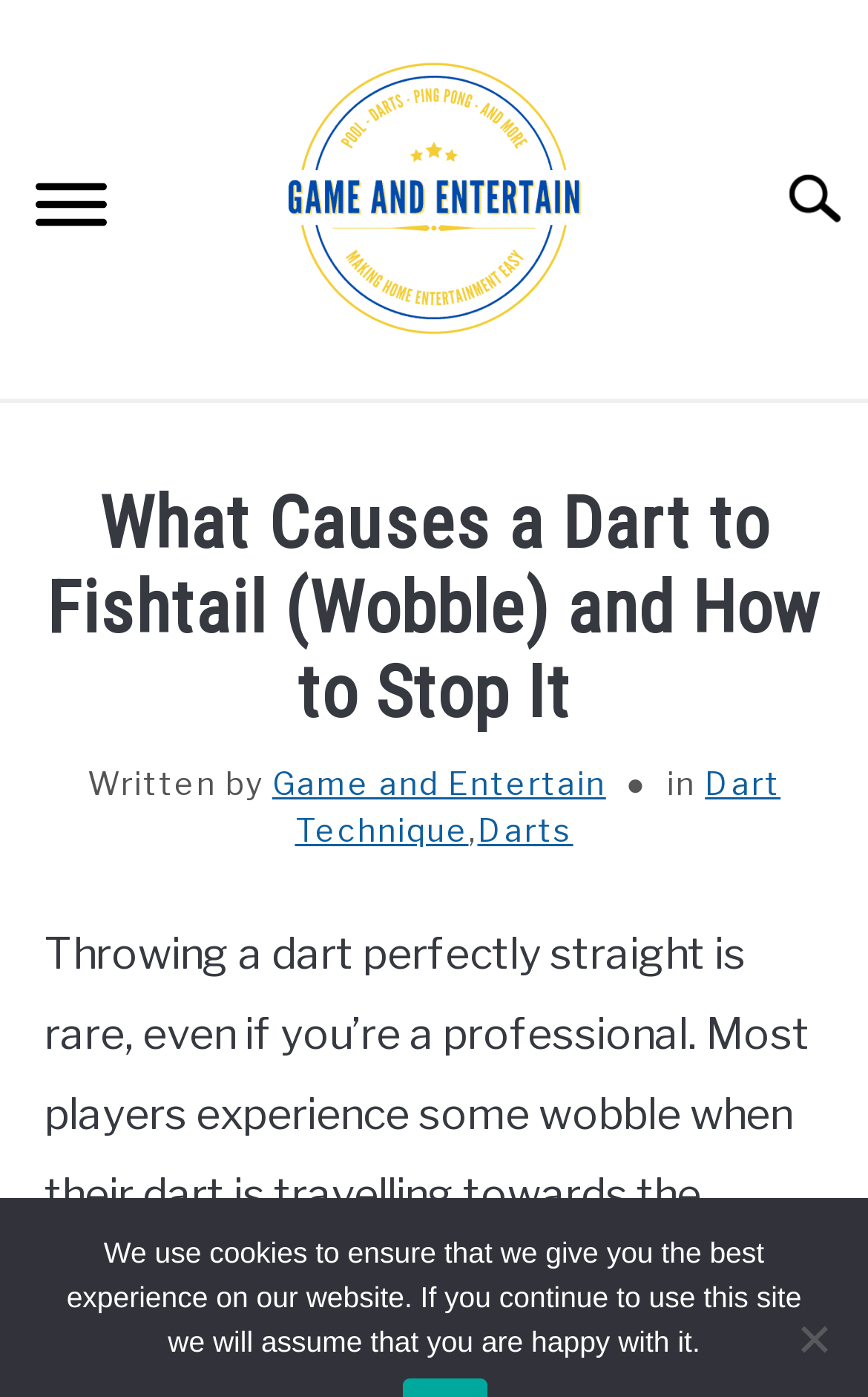Find the bounding box coordinates for the area that should be clicked to accomplish the instruction: "Toggle the DARTS submenu".

[0.882, 0.377, 1.0, 0.454]